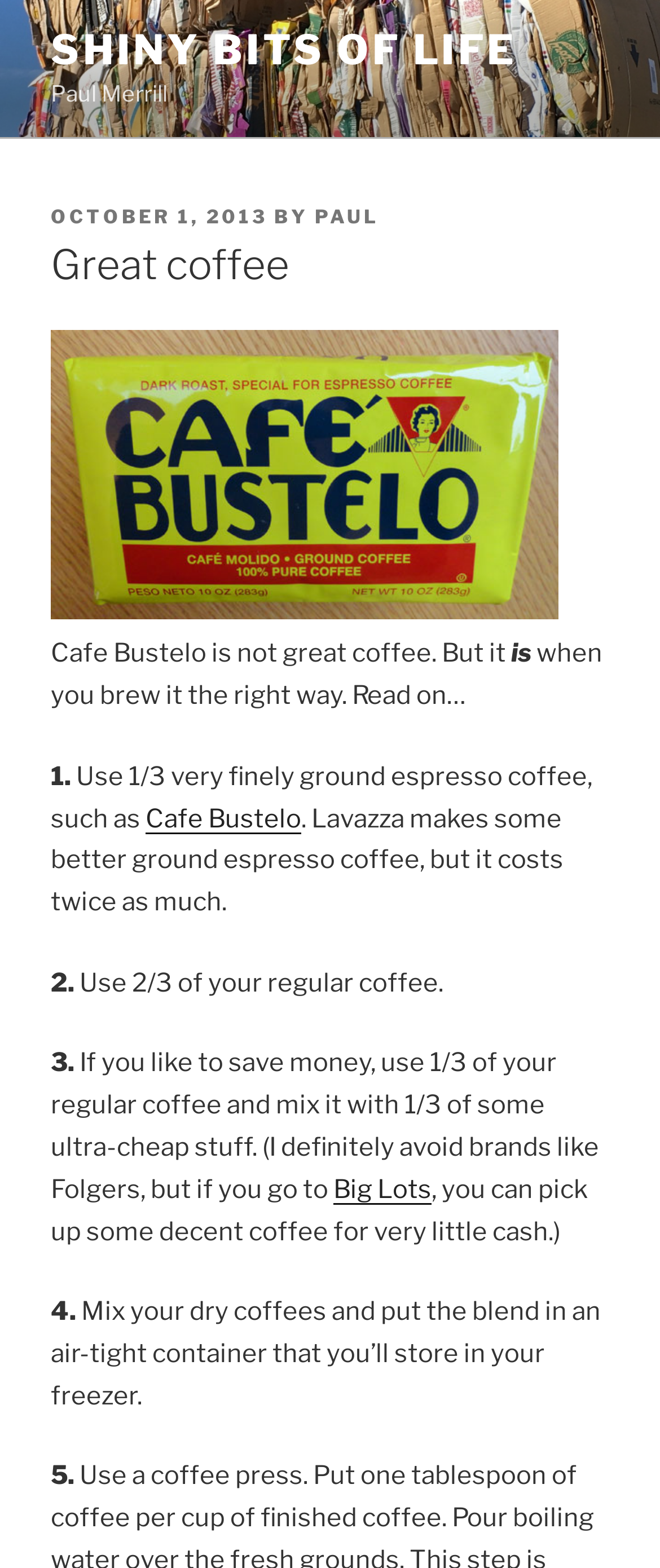What is the alternative brand of coffee mentioned?
Give a detailed explanation using the information visible in the image.

The alternative brand of coffee is mentioned in the static text element '. Lavazza makes some better ground espresso coffee, but it costs twice as much.' with bounding box coordinates [0.077, 0.512, 0.854, 0.585].